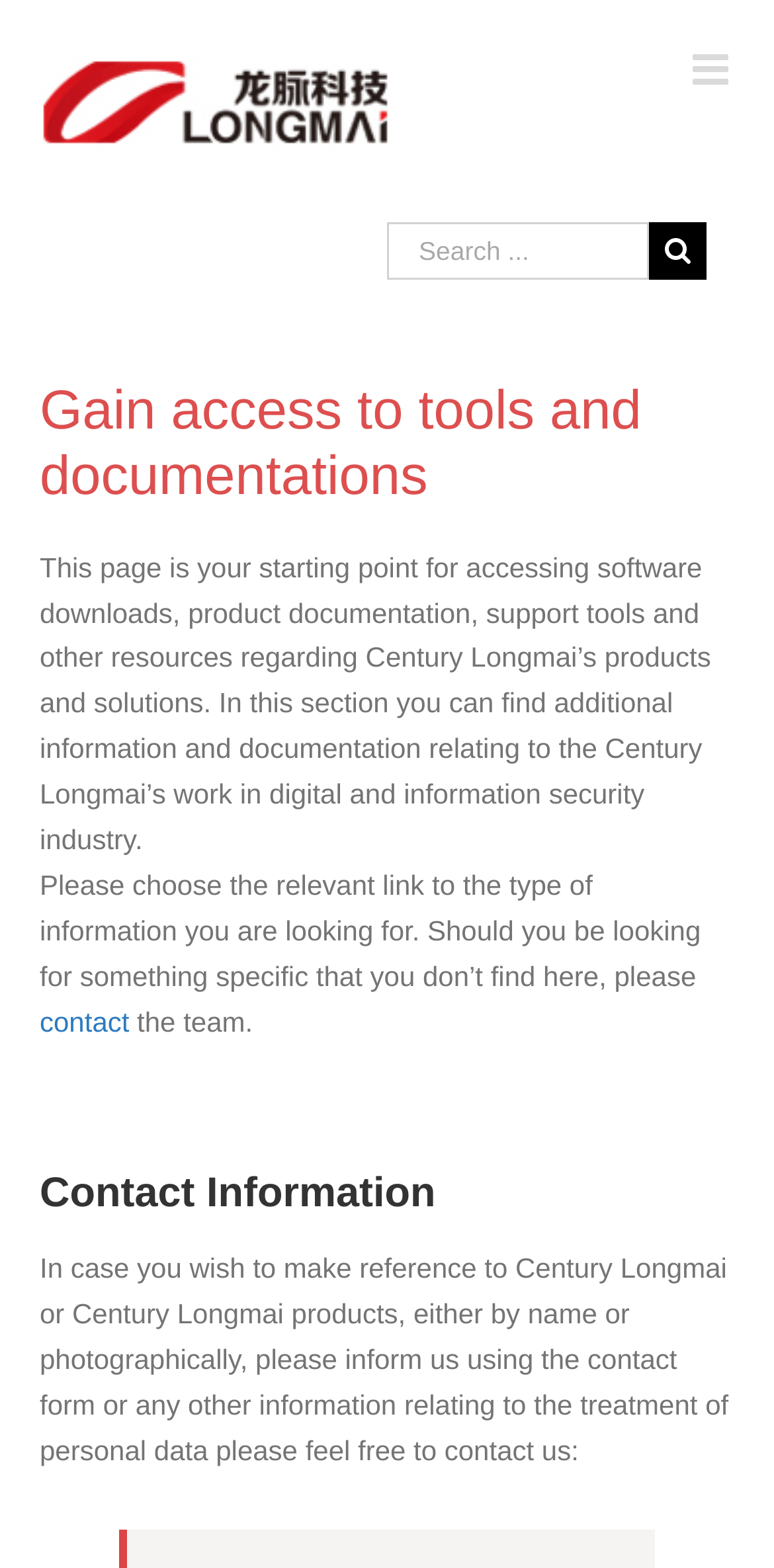Using the provided element description: "alt="Search" value=""", identify the bounding box coordinates. The coordinates should be four floats between 0 and 1 in the order [left, top, right, bottom].

[0.838, 0.142, 0.913, 0.178]